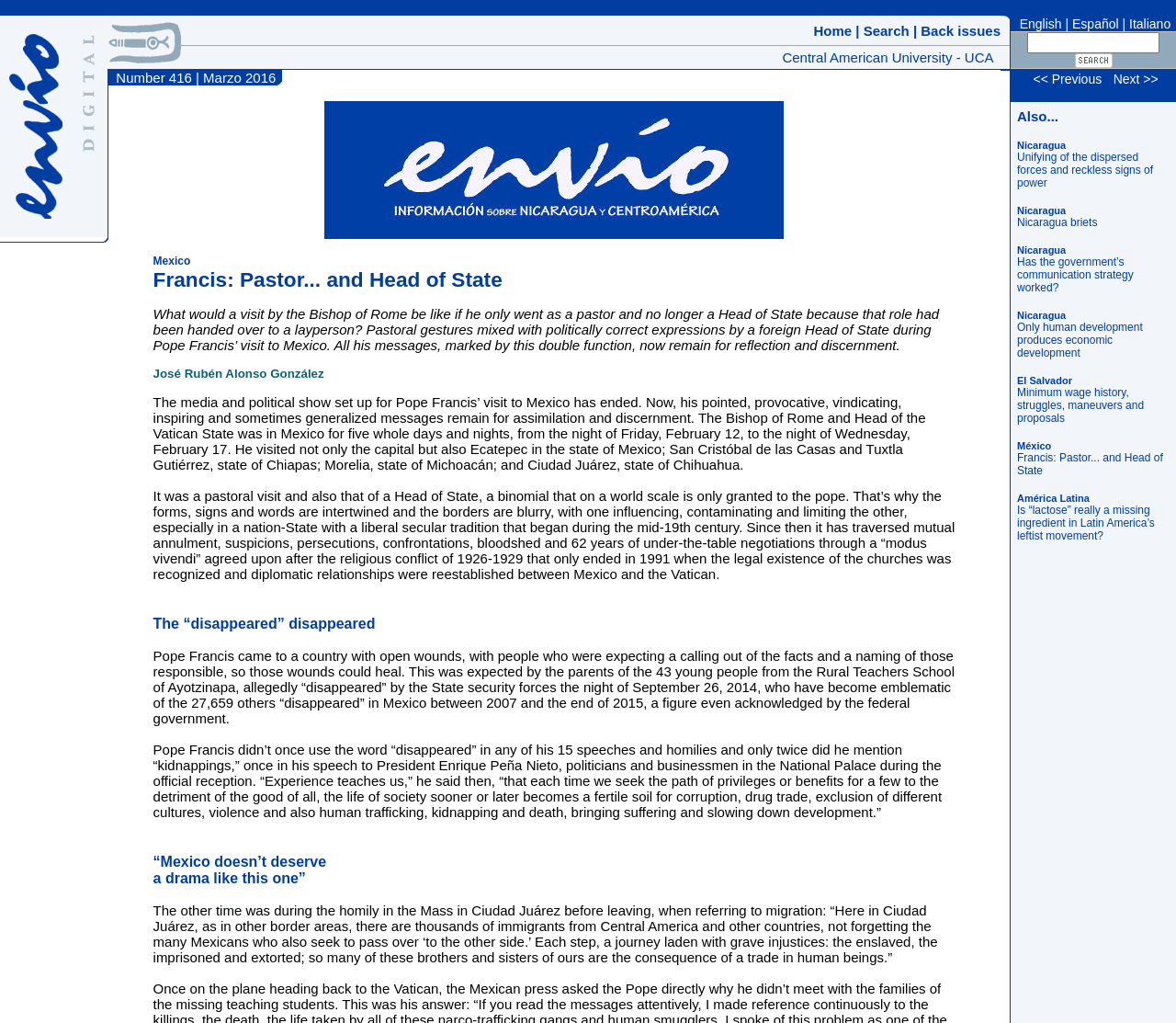Refer to the image and provide a thorough answer to this question:
What is the title of the main article?

The title of the main article can be found in the middle of the webpage, which is 'Francis: Pastor... and Head of State'.